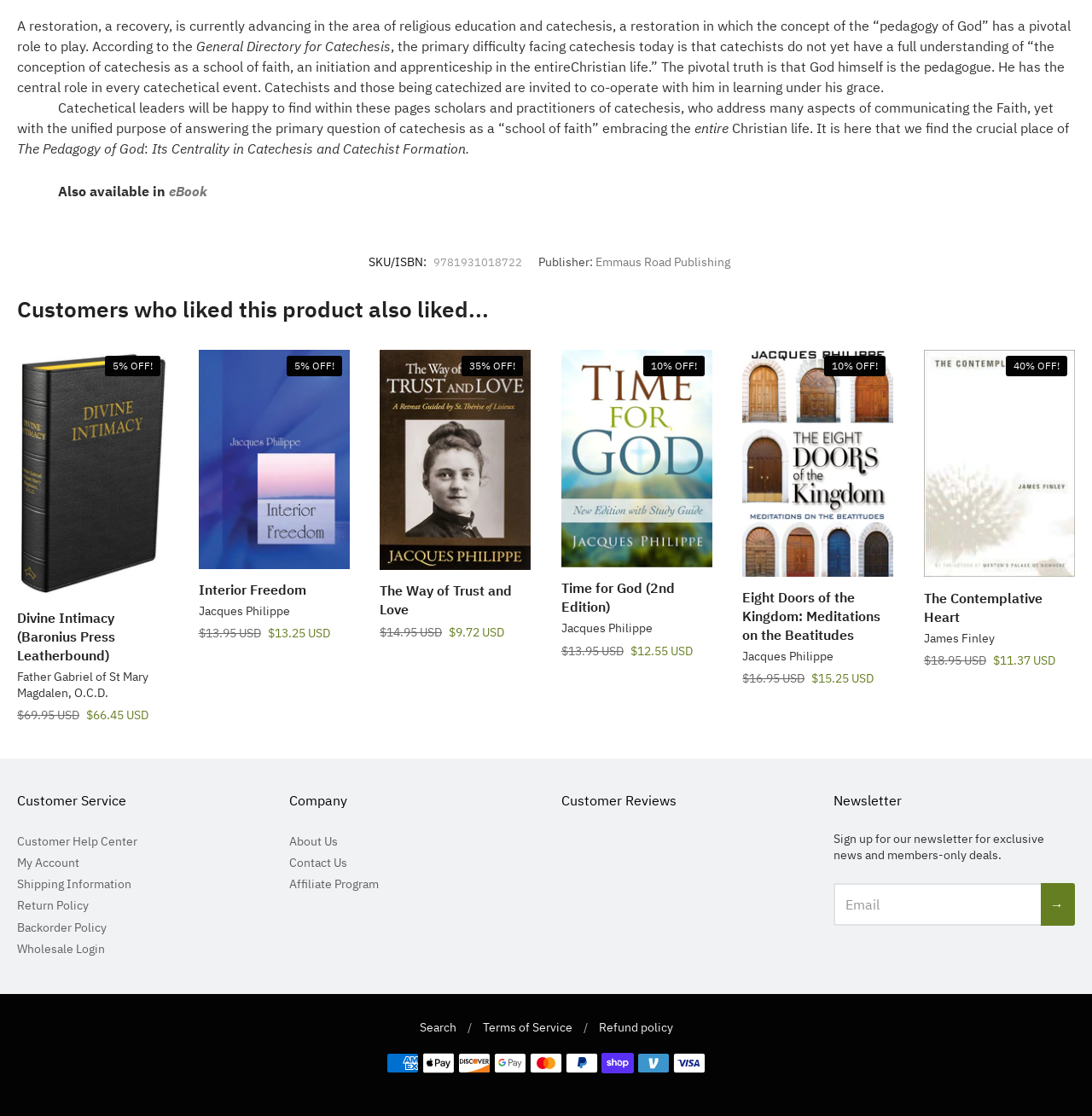Please determine the bounding box coordinates for the UI element described here. Use the format (top-left x, top-left y, bottom-right x, bottom-right y) with values bounded between 0 and 1: title="YouTube"

None